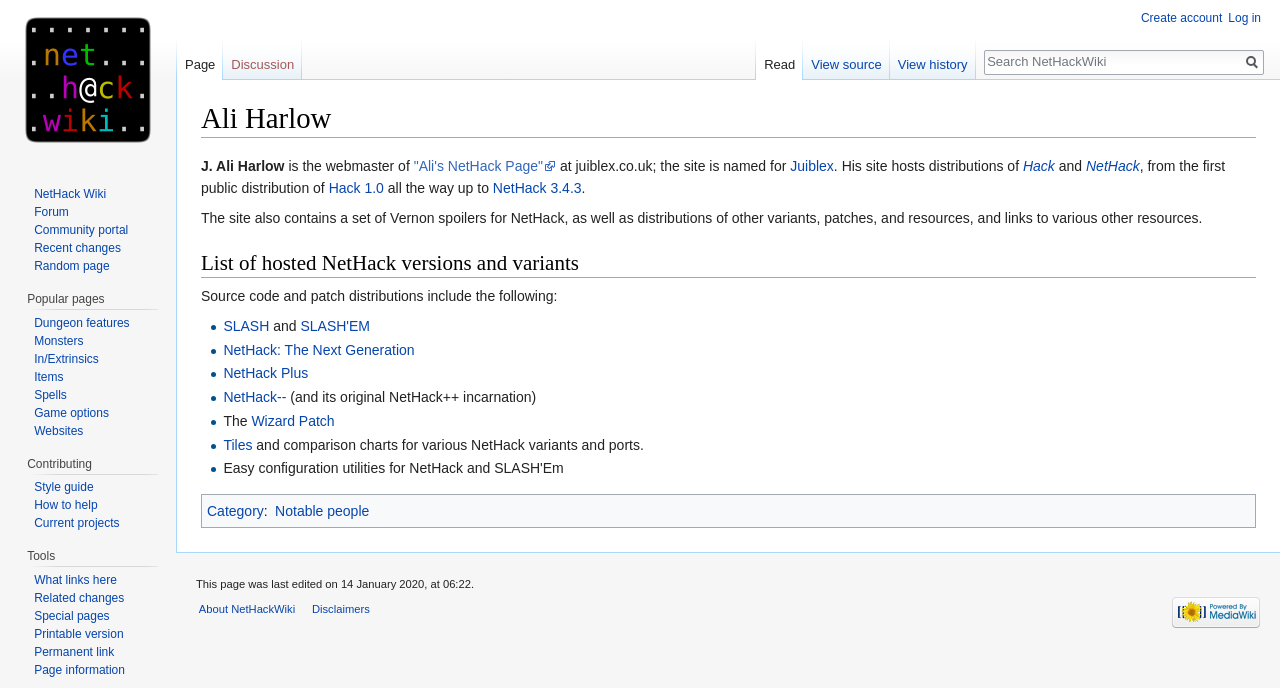Determine the bounding box coordinates for the area you should click to complete the following instruction: "Create account".

[0.889, 0.012, 0.957, 0.041]